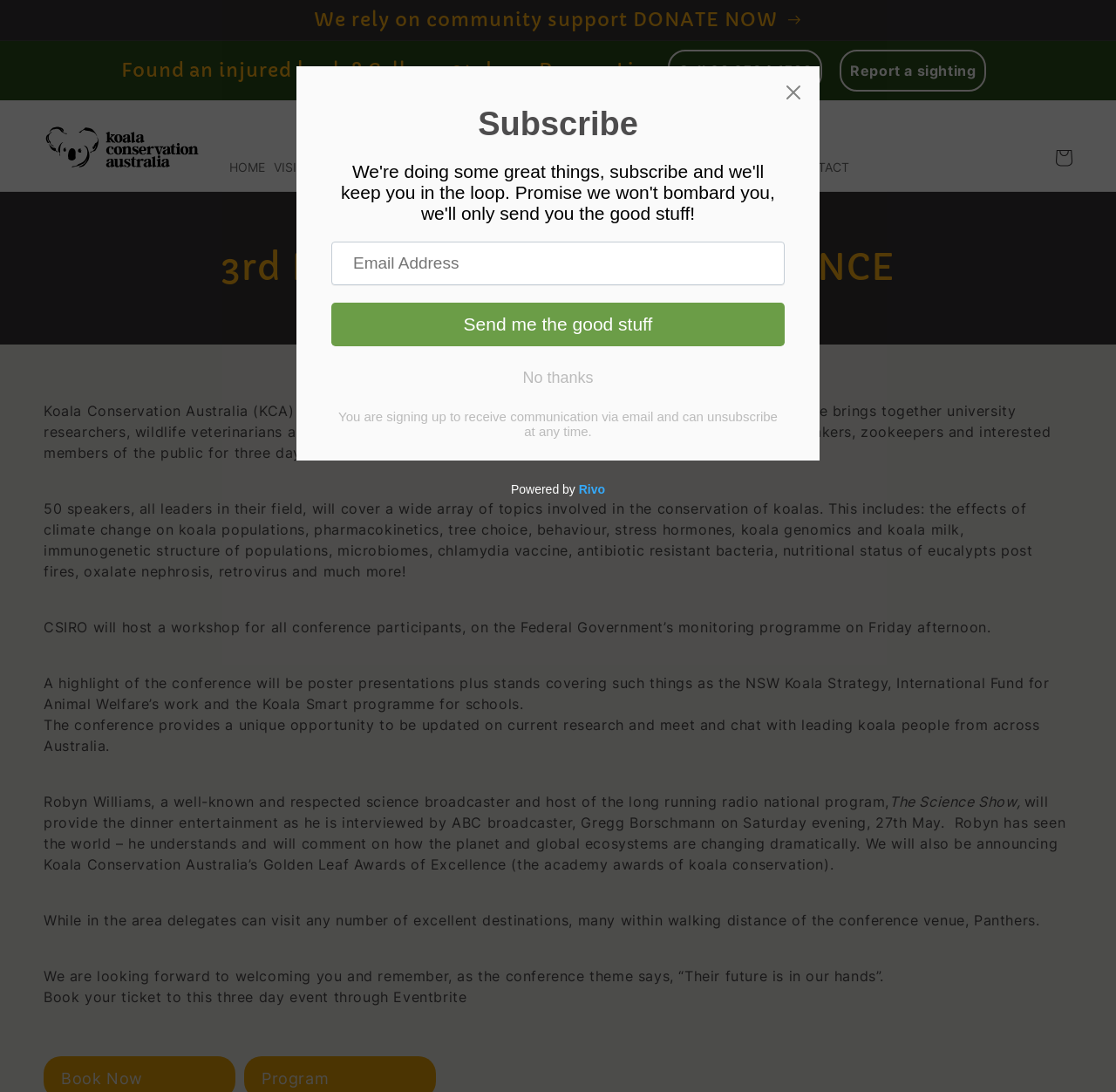What is the date of the 3rd National Koala Conference?
Look at the image and provide a short answer using one word or a phrase.

26-28 May